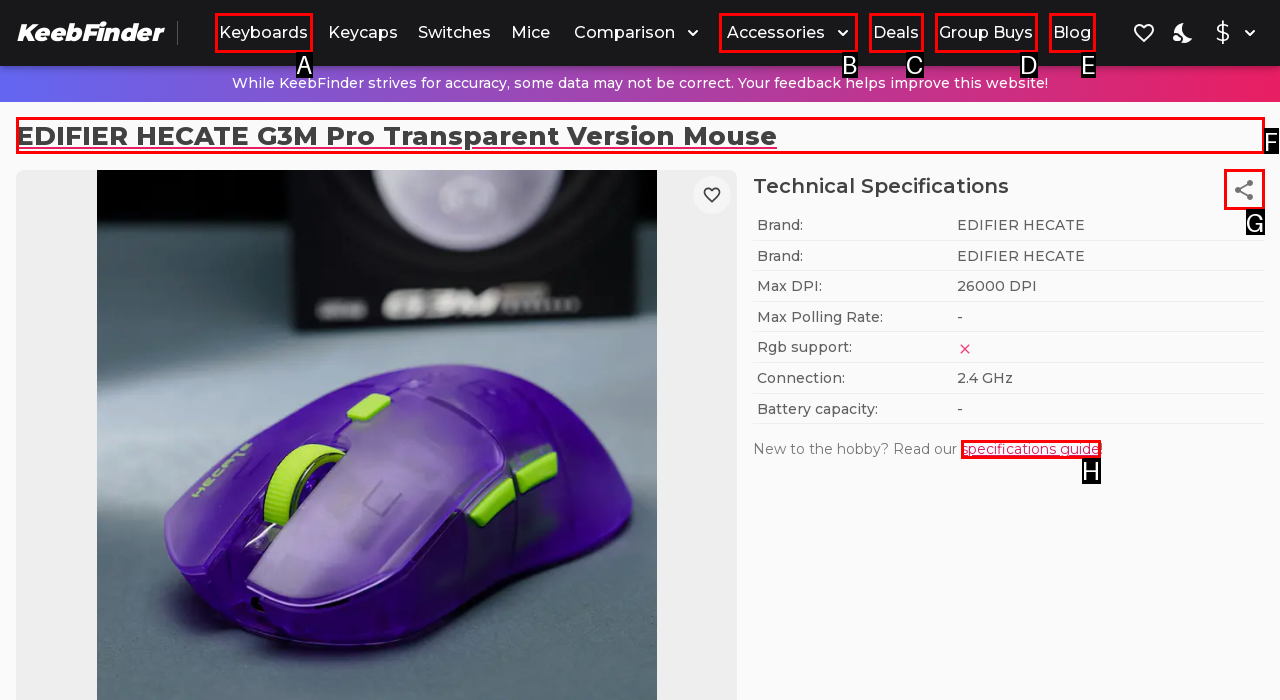Match the description: parent_node: Technical Specifications aria-label="Share button" to one of the options shown. Reply with the letter of the best match.

G